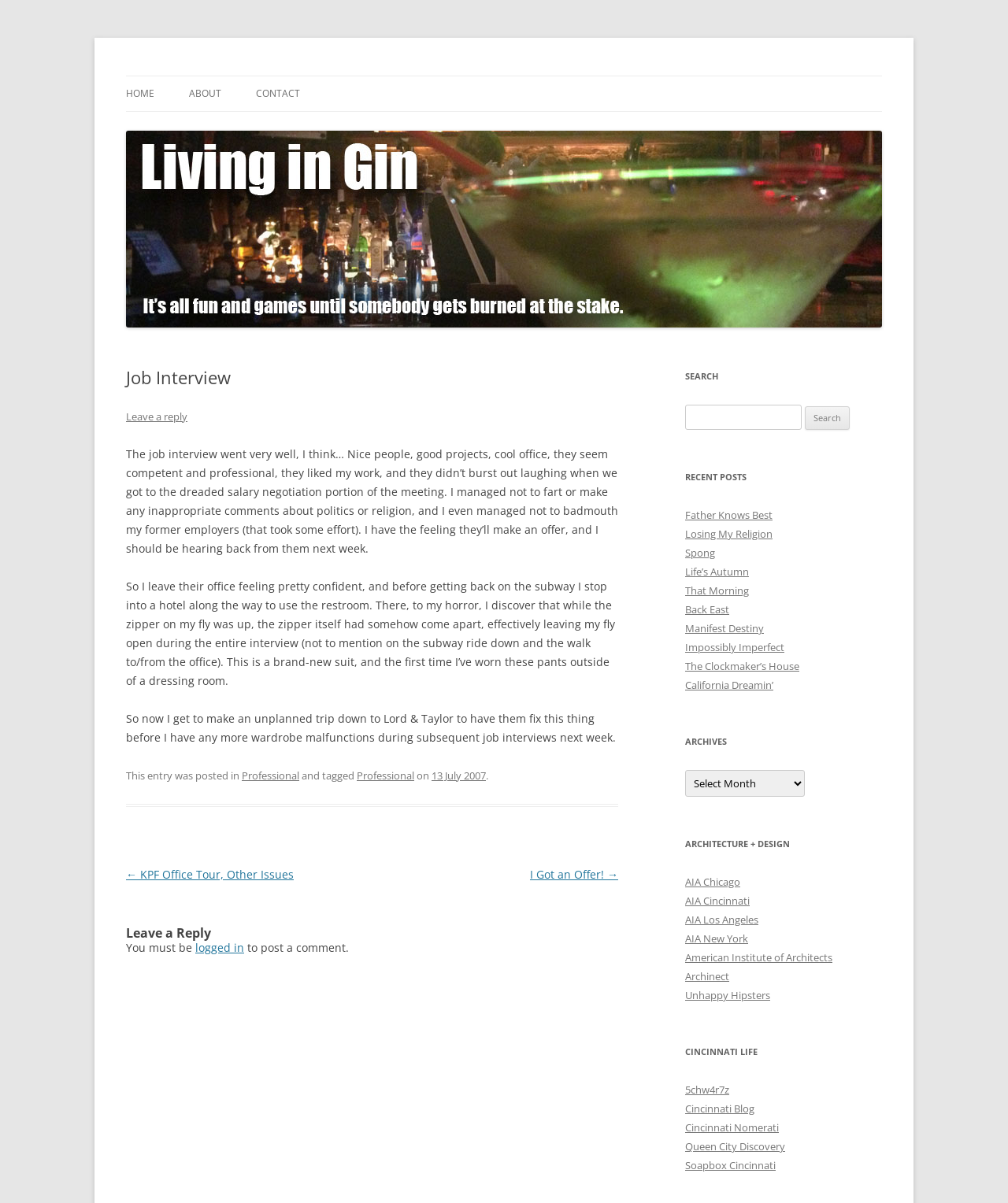Locate the bounding box coordinates of the area to click to fulfill this instruction: "Learn about 'SEO'". The bounding box should be presented as four float numbers between 0 and 1, in the order [left, top, right, bottom].

None